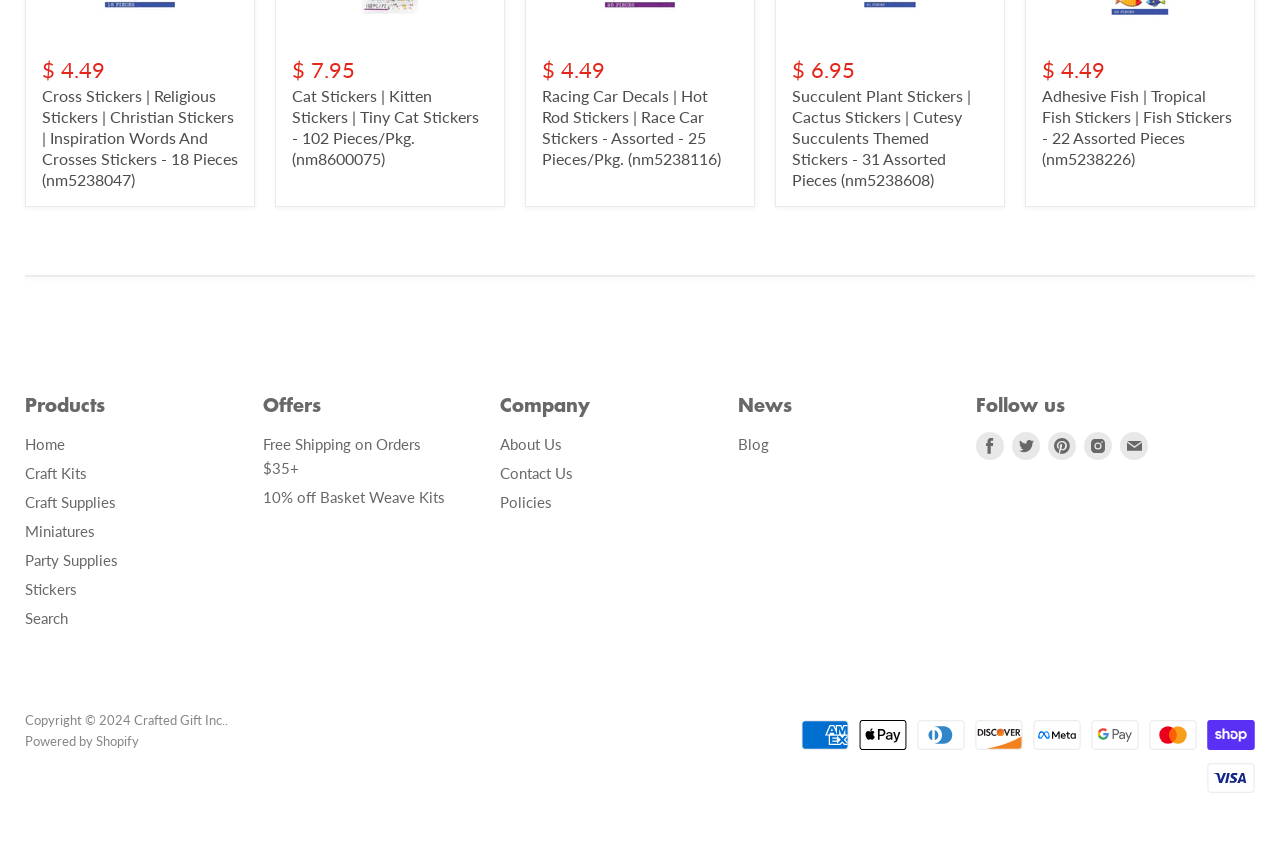Please identify the bounding box coordinates of the clickable region that I should interact with to perform the following instruction: "Search for products". The coordinates should be expressed as four float numbers between 0 and 1, i.e., [left, top, right, bottom].

[0.02, 0.771, 0.053, 0.792]